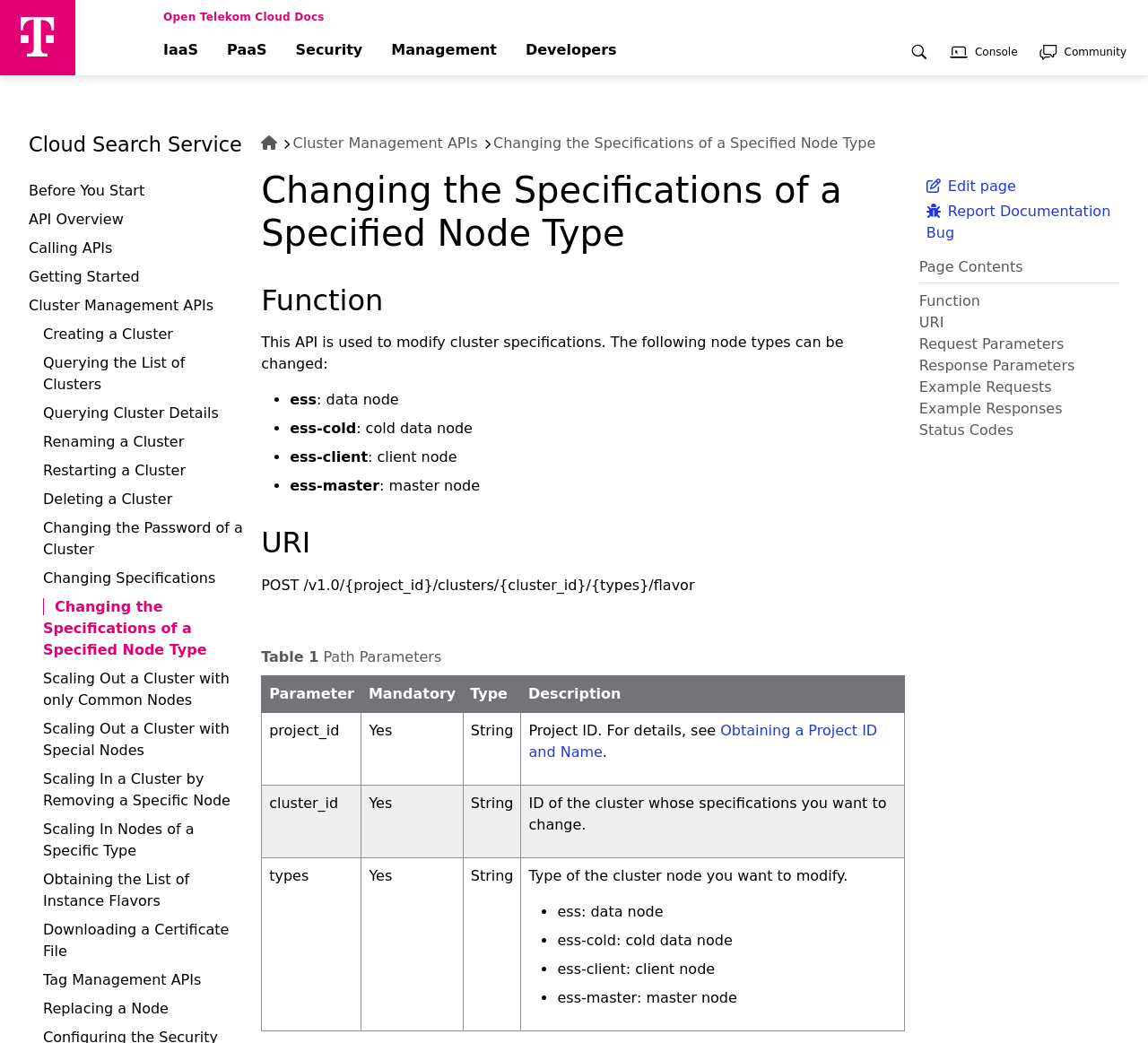Locate the bounding box coordinates of the area you need to click to fulfill this instruction: 'Search for something'. The coordinates must be in the form of four float numbers ranging from 0 to 1: [left, top, right, bottom].

None